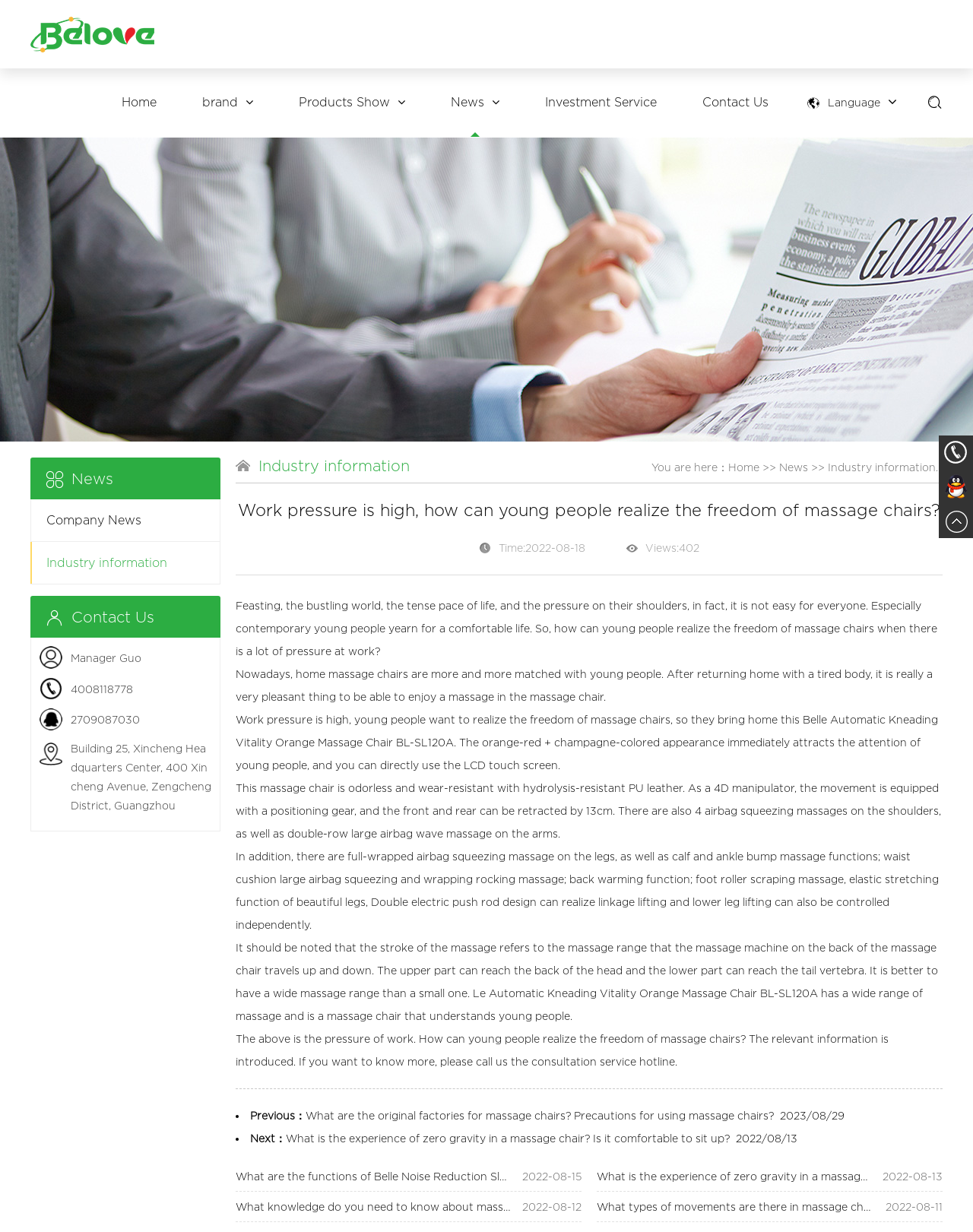Answer the question with a brief word or phrase:
How many contact methods are provided on the webpage?

3